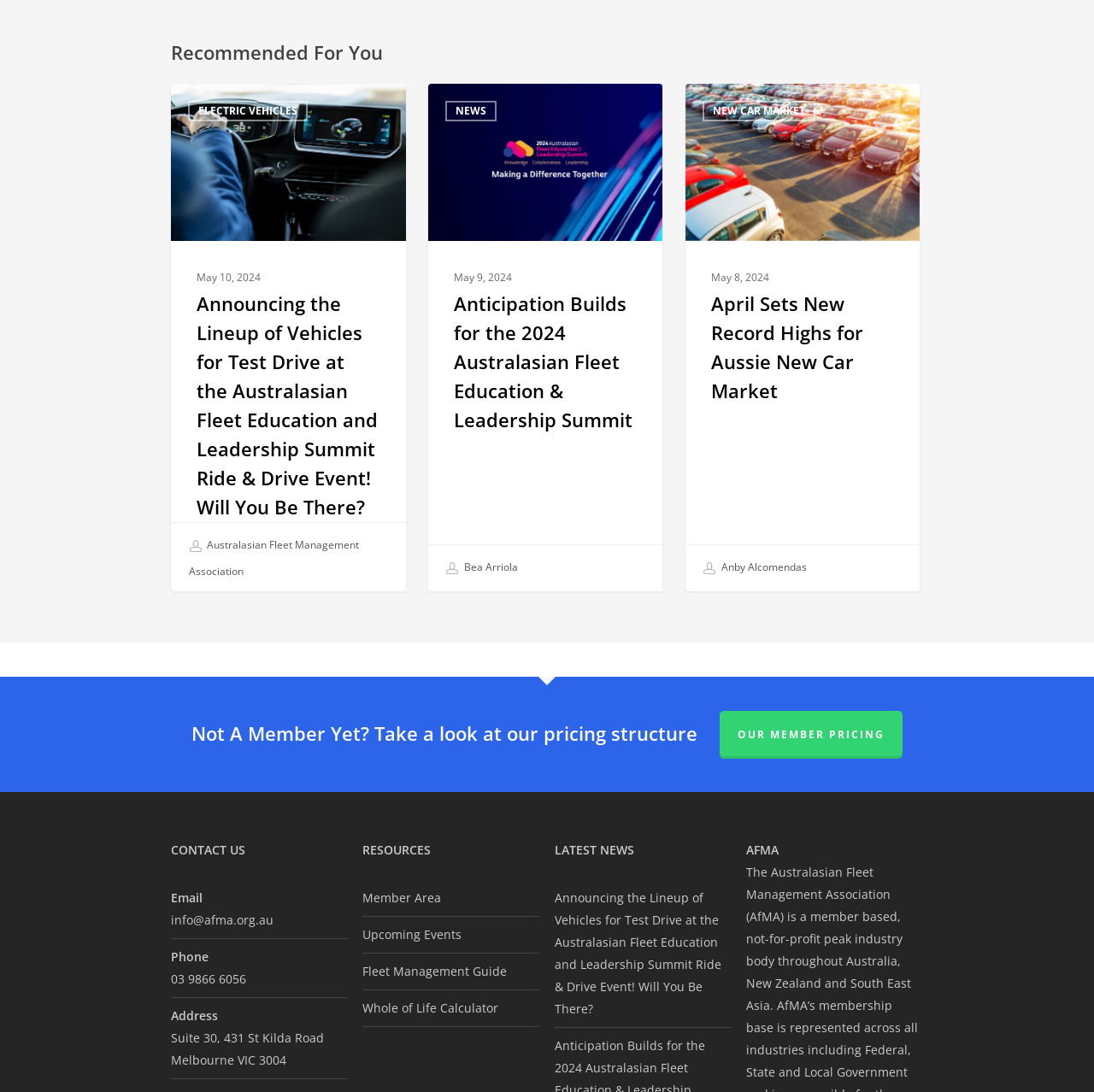Please find the bounding box coordinates of the element's region to be clicked to carry out this instruction: "View the Fleet Management Guide".

[0.332, 0.882, 0.464, 0.897]